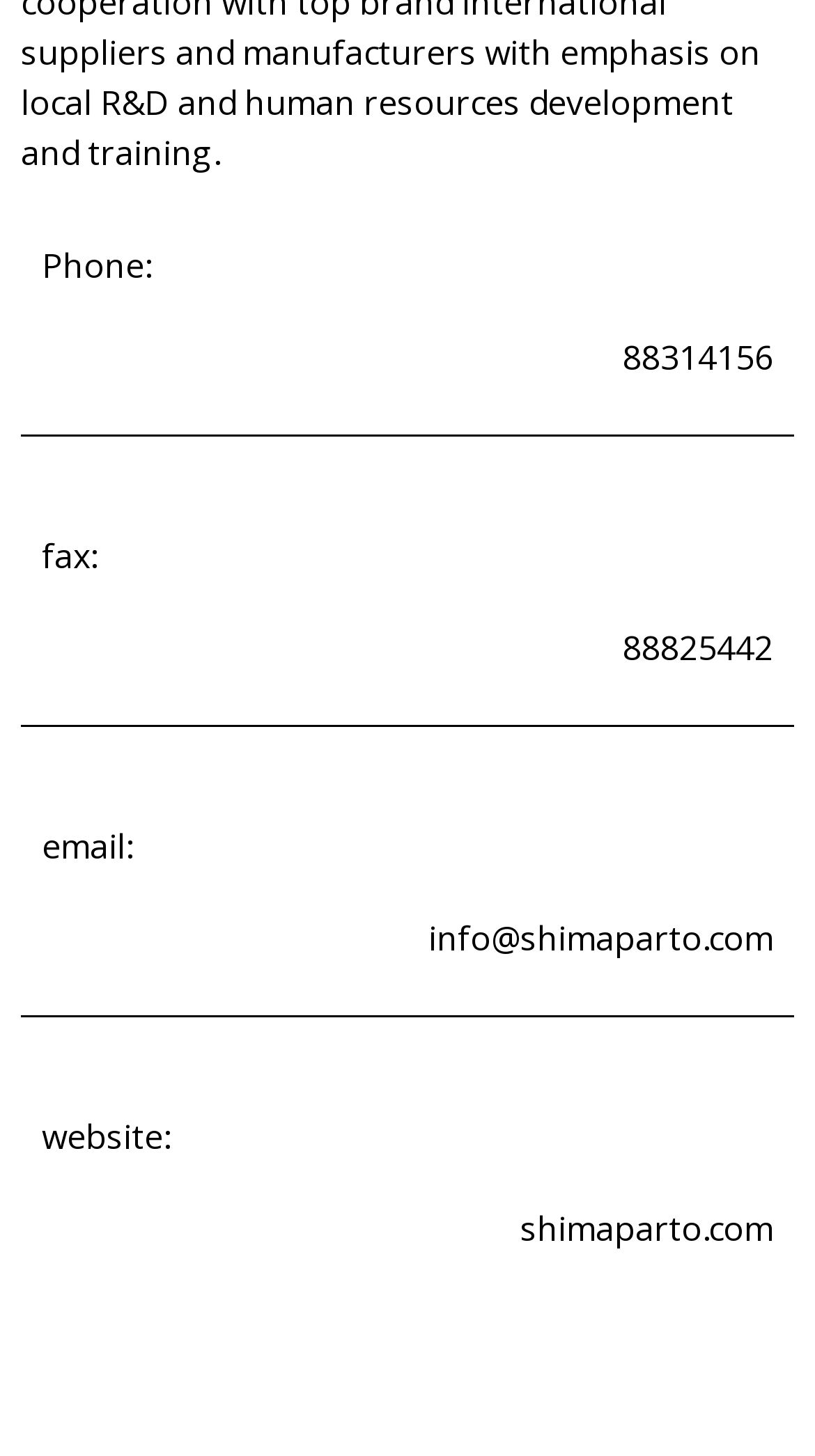What is the fax number?
Answer the question with as much detail as you can, using the image as a reference.

I found the fax number by looking at the text 'fax:' and the corresponding number next to it, which is '88825442'.